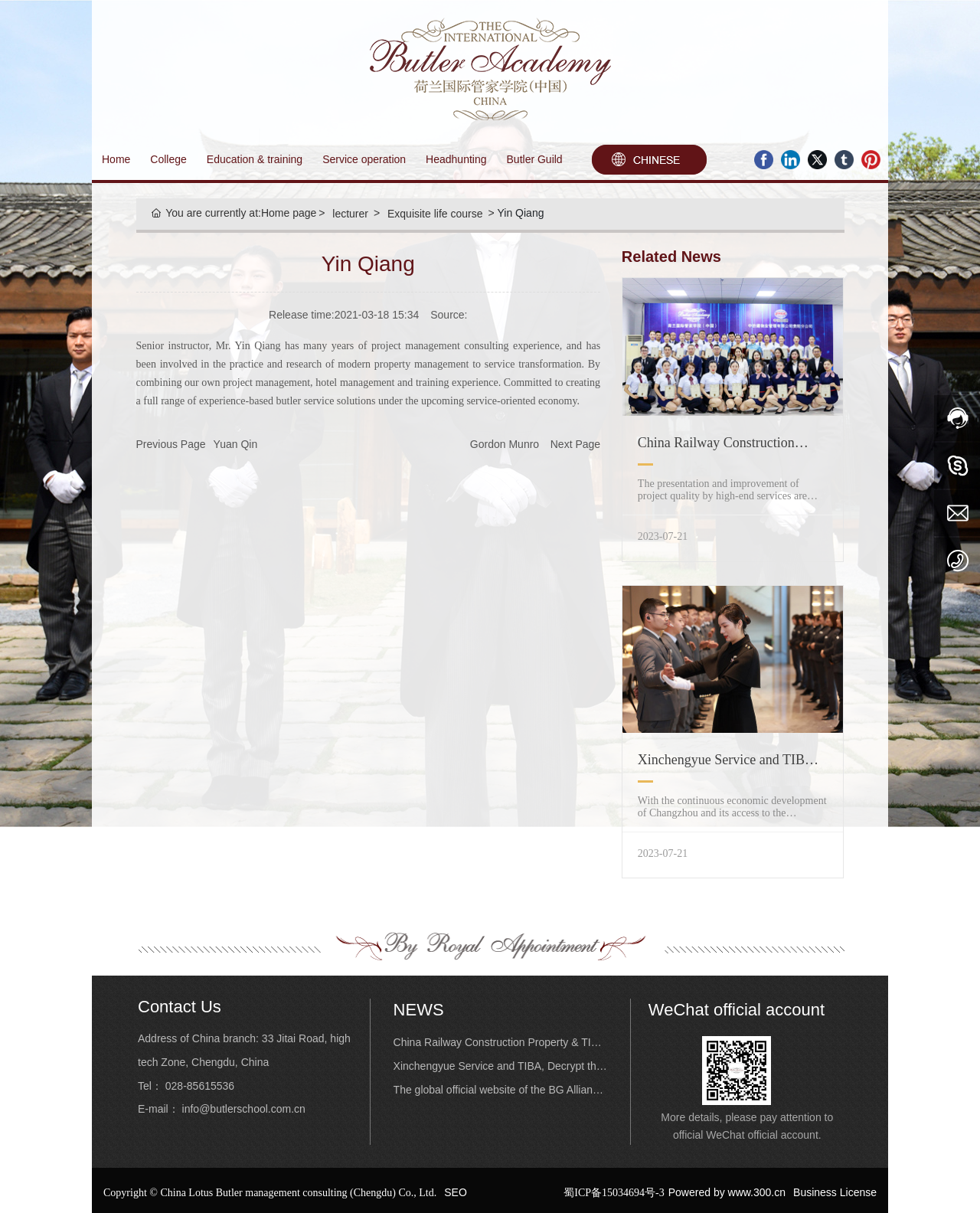Please identify the bounding box coordinates for the region that you need to click to follow this instruction: "Contact us through email".

[0.186, 0.909, 0.312, 0.919]